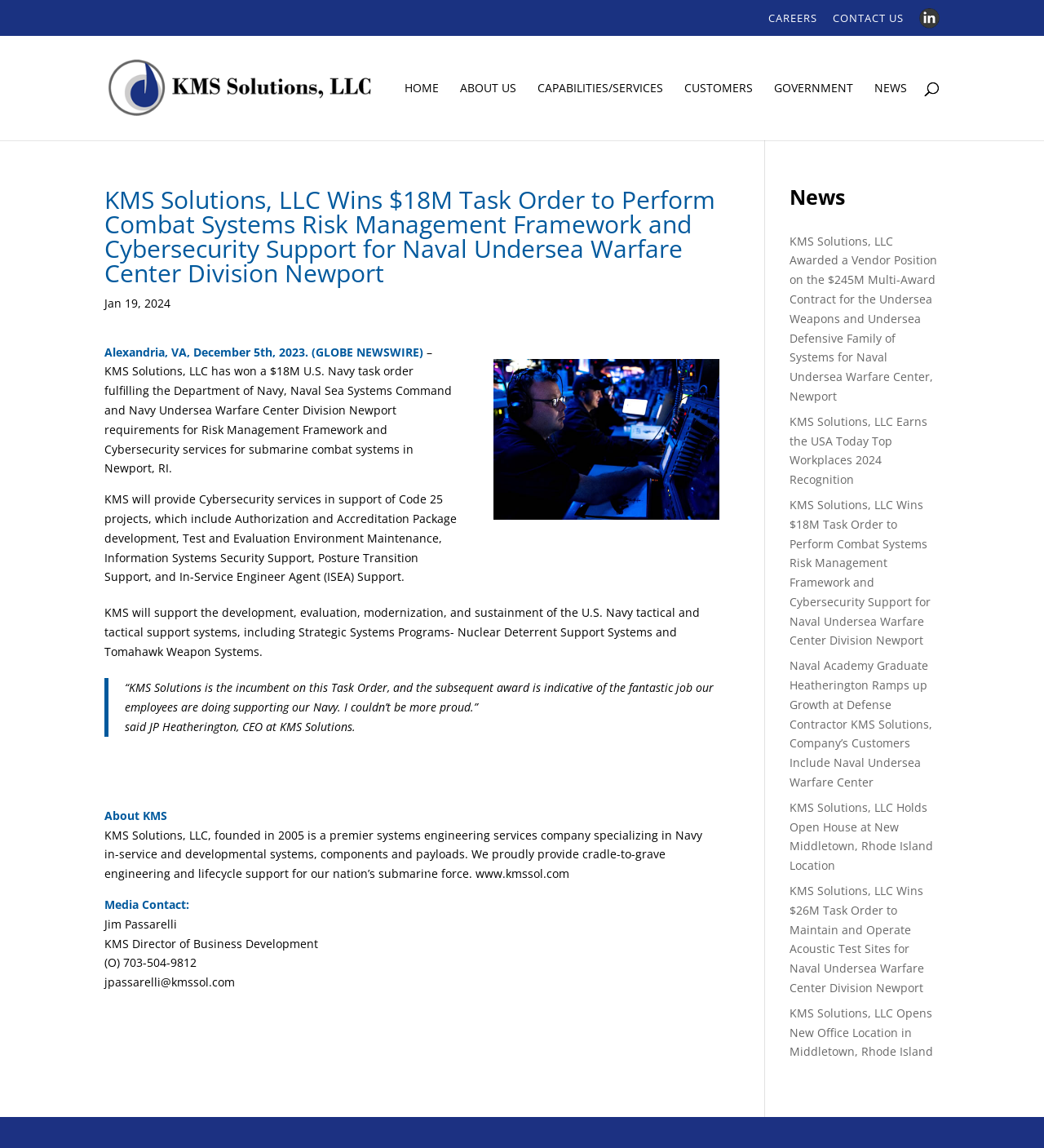What is the CEO's name?
Examine the image and provide an in-depth answer to the question.

The CEO's name can be found in the blockquote section of the article, where a quote from the CEO is mentioned. The CEO's name is JP Heatherington.